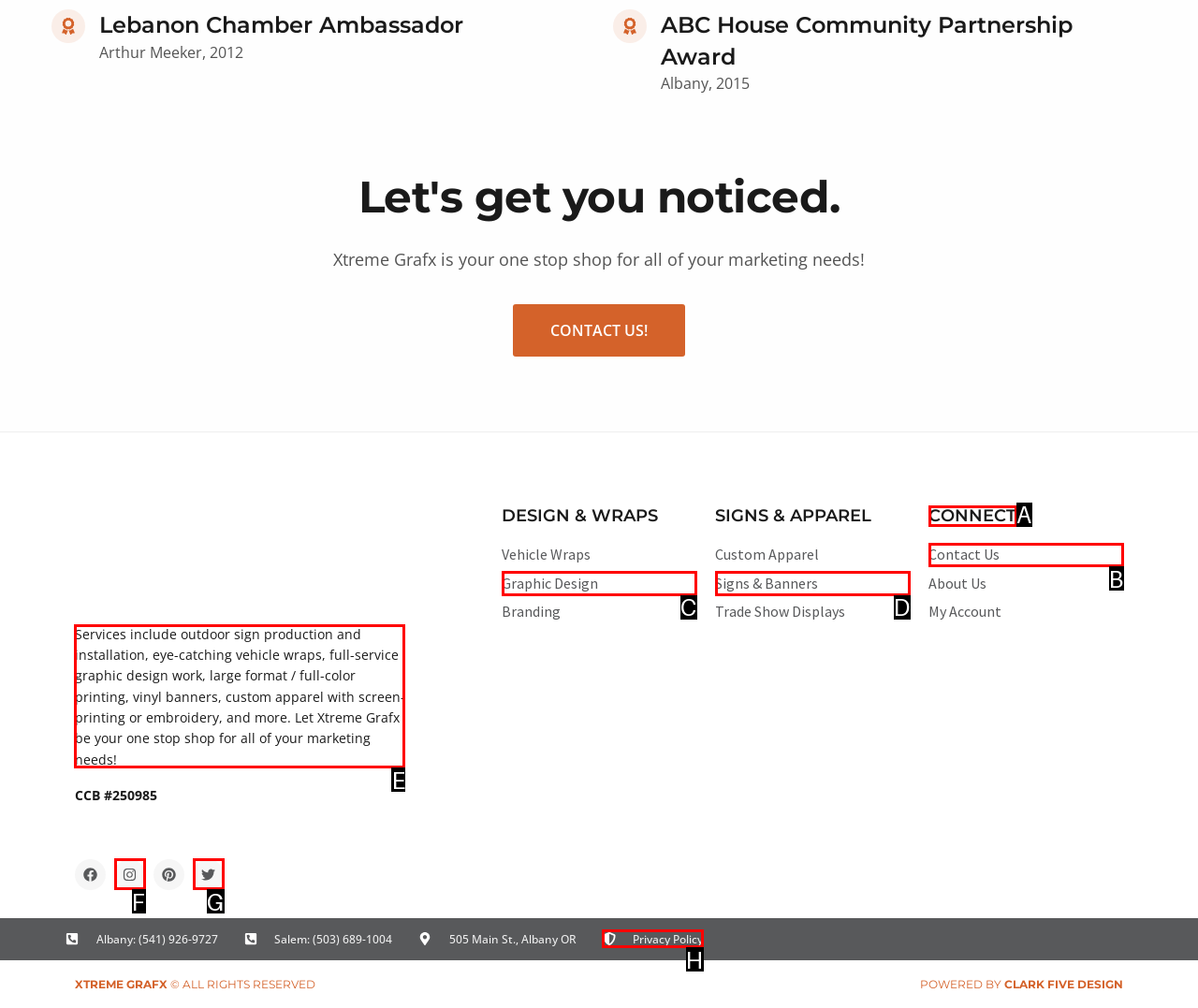Please indicate which HTML element to click in order to fulfill the following task: Read the blog post Respond with the letter of the chosen option.

None